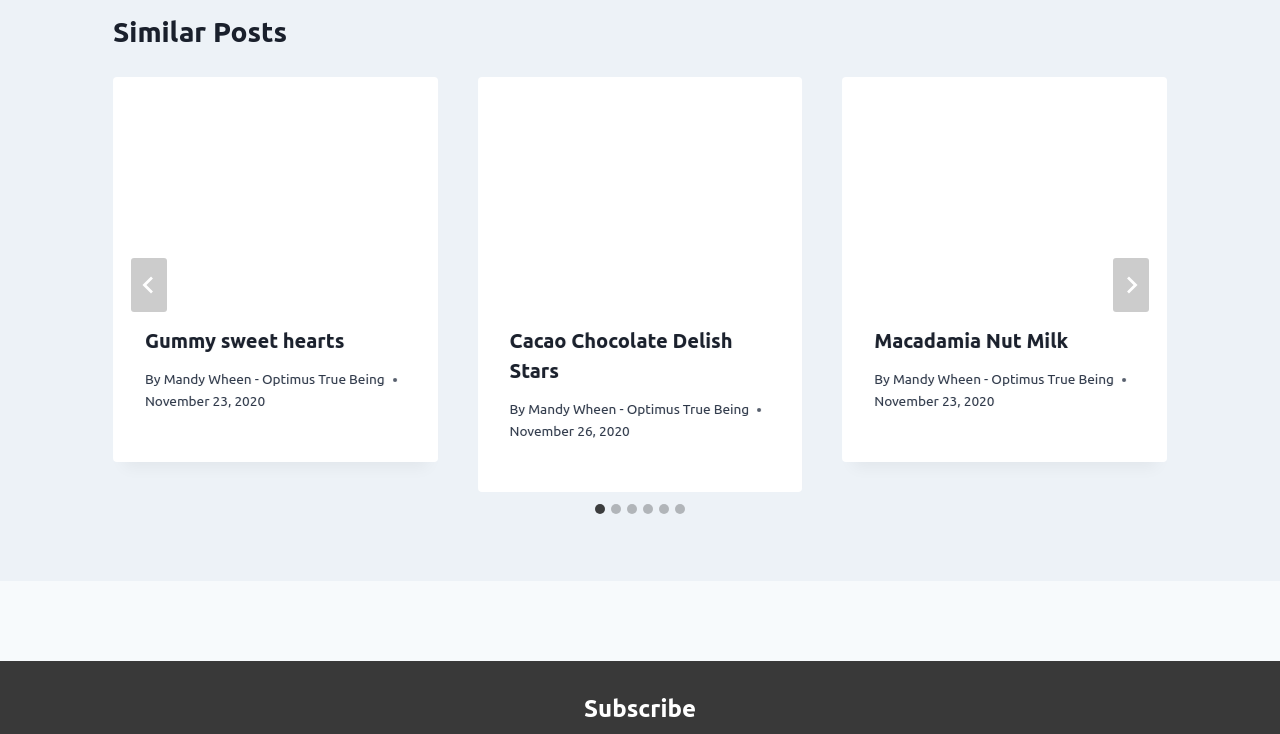Give a short answer using one word or phrase for the question:
What is the date of the third post?

November 23, 2020